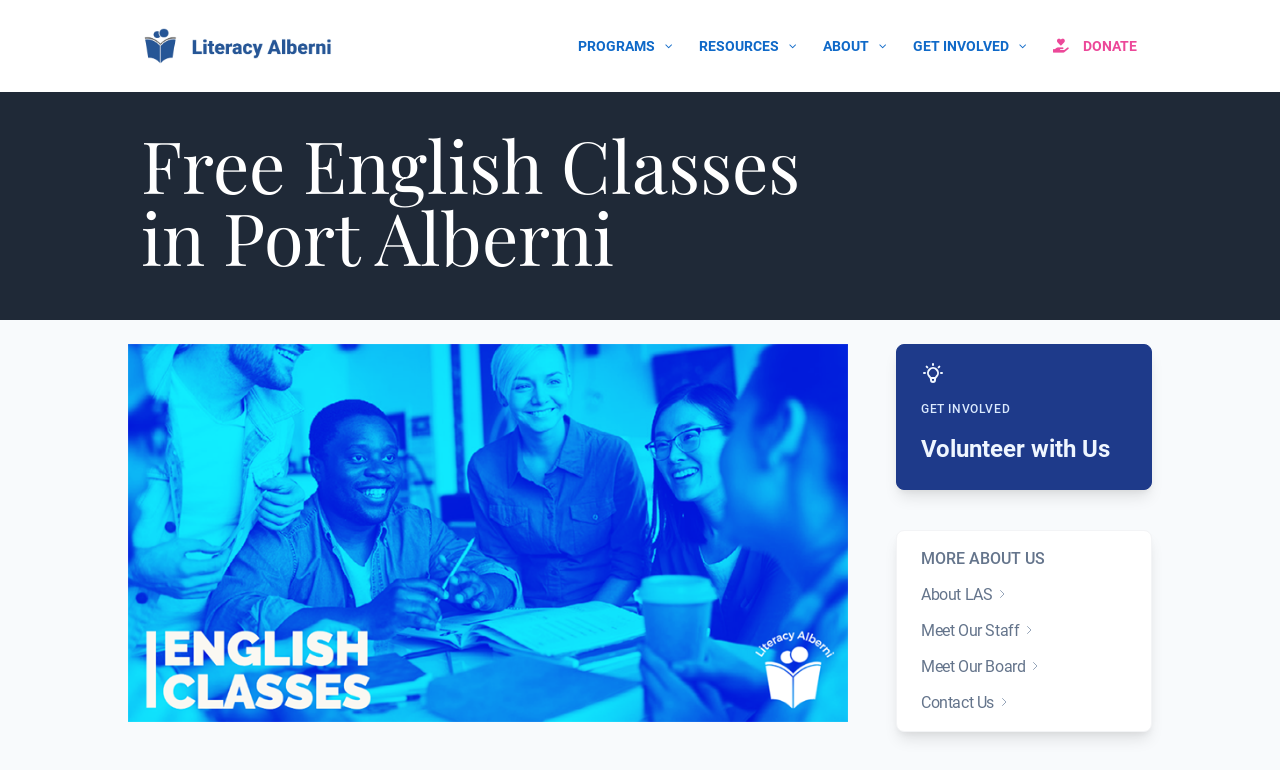Using the webpage screenshot and the element description About, determine the bounding box coordinates. Specify the coordinates in the format (top-left x, top-left y, bottom-right x, bottom-right y) with values ranging from 0 to 1.

[0.631, 0.021, 0.702, 0.099]